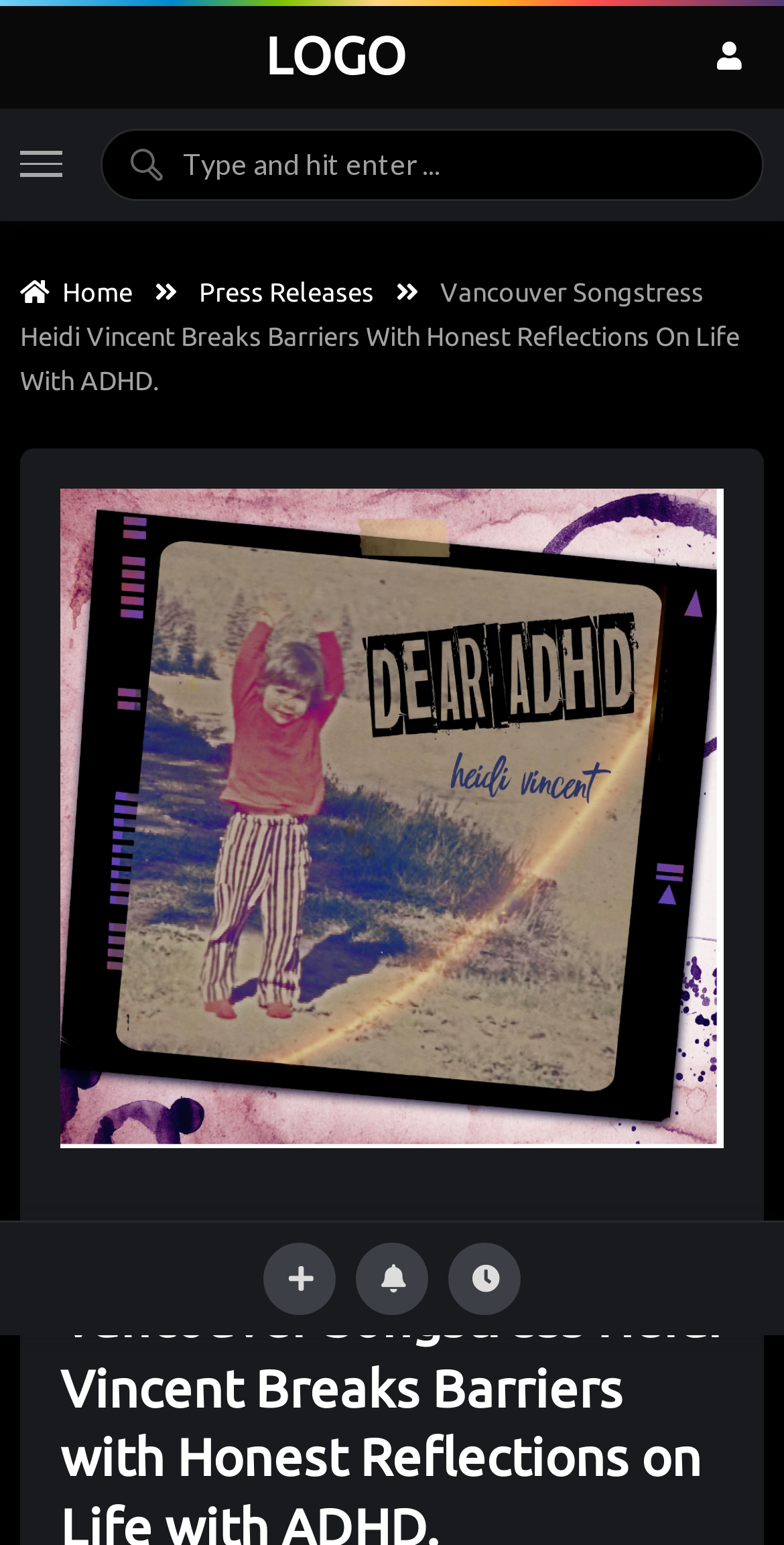Is the search bar required?
Offer a detailed and full explanation in response to the question.

The search bar is a textbox with the placeholder 'Type and hit enter...' and it is not required because the 'required' attribute is set to 'False'.